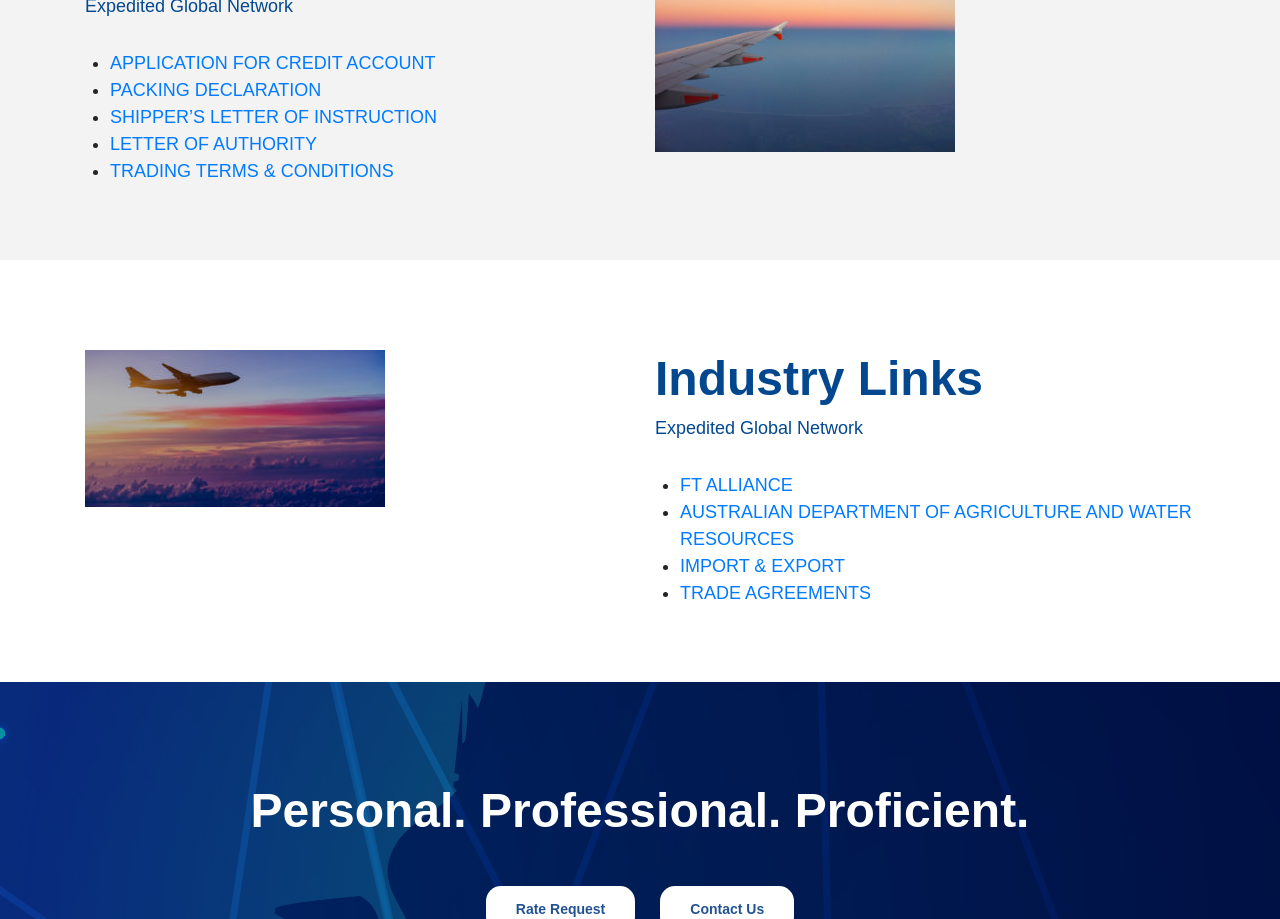Please determine the bounding box coordinates for the element with the description: "FT ALLIANCE".

[0.531, 0.517, 0.619, 0.539]